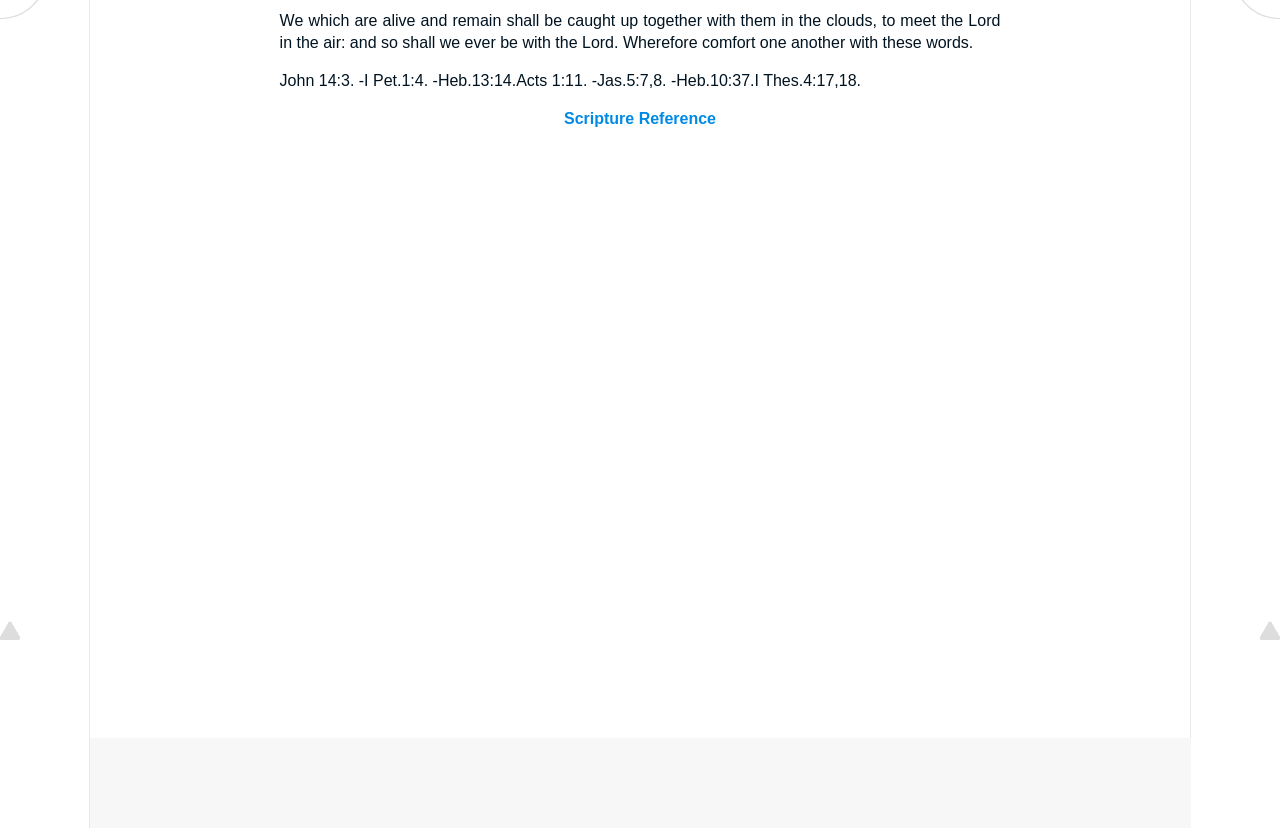Given the element description, predict the bounding box coordinates in the format (top-left x, top-left y, bottom-right x, bottom-right y), using floating point numbers between 0 and 1: Scripture Reference

[0.441, 0.133, 0.559, 0.153]